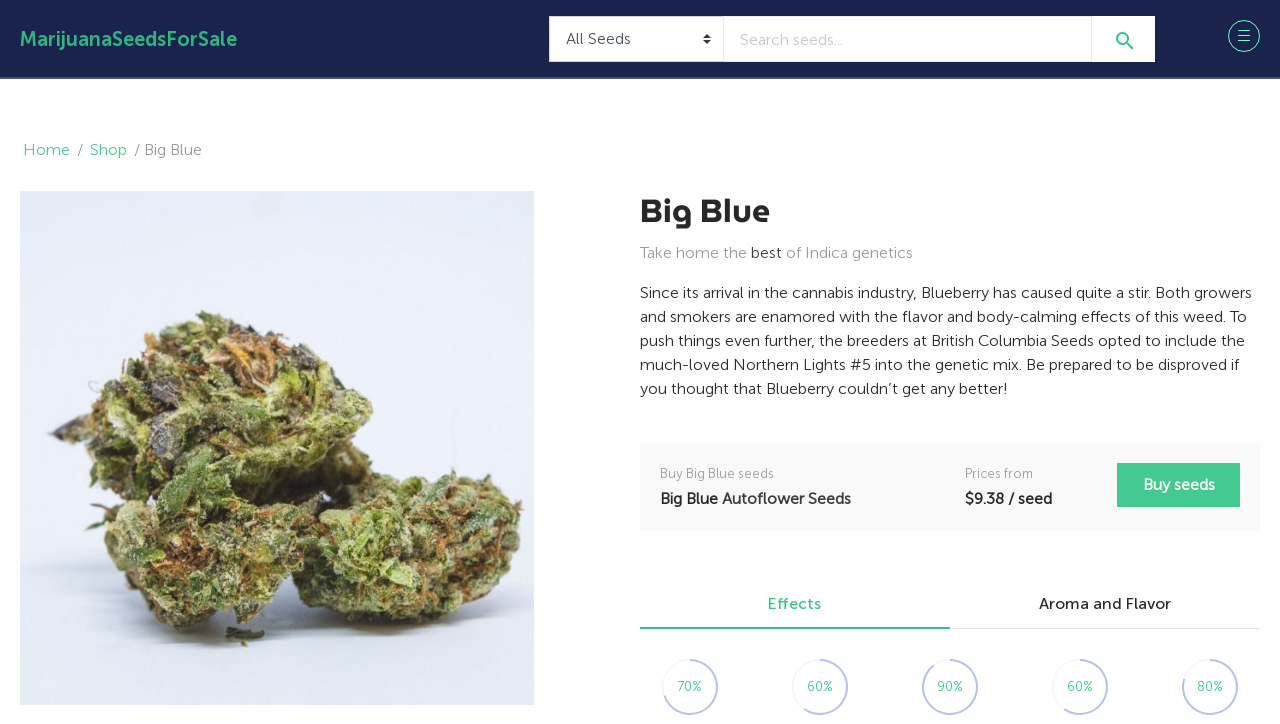Deliver a detailed narrative of the webpage's visual and textual elements.

This webpage is about the Big Blue strain of marijuana, offering seeds for sale. At the top, there is a navigation menu with links to "Marijuana Seeds for Sale", "Home", and "Shop". Below the navigation menu, there is a search bar with a combobox and a textbox to select the search criteria. A button is located to the right of the search bar.

On the left side of the page, there is a large image of the Big Blue strain, accompanied by a heading with the same name. To the right of the image, there is a brief introduction to the strain, describing its origins and effects. Below the introduction, there is a longer paragraph providing more detailed information about the strain's history and characteristics.

Further down the page, there are options to buy seeds, with prices starting at $9.38 per seed. There are also links to purchase autoflower seeds and regular seeds. A tab list allows users to navigate to different sections of the page, including "Effects", "Aroma and Flavor", and others. The "Effects" tab is selected by default, and it displays several statistics, including percentages for relaxation, happiness, and other effects.